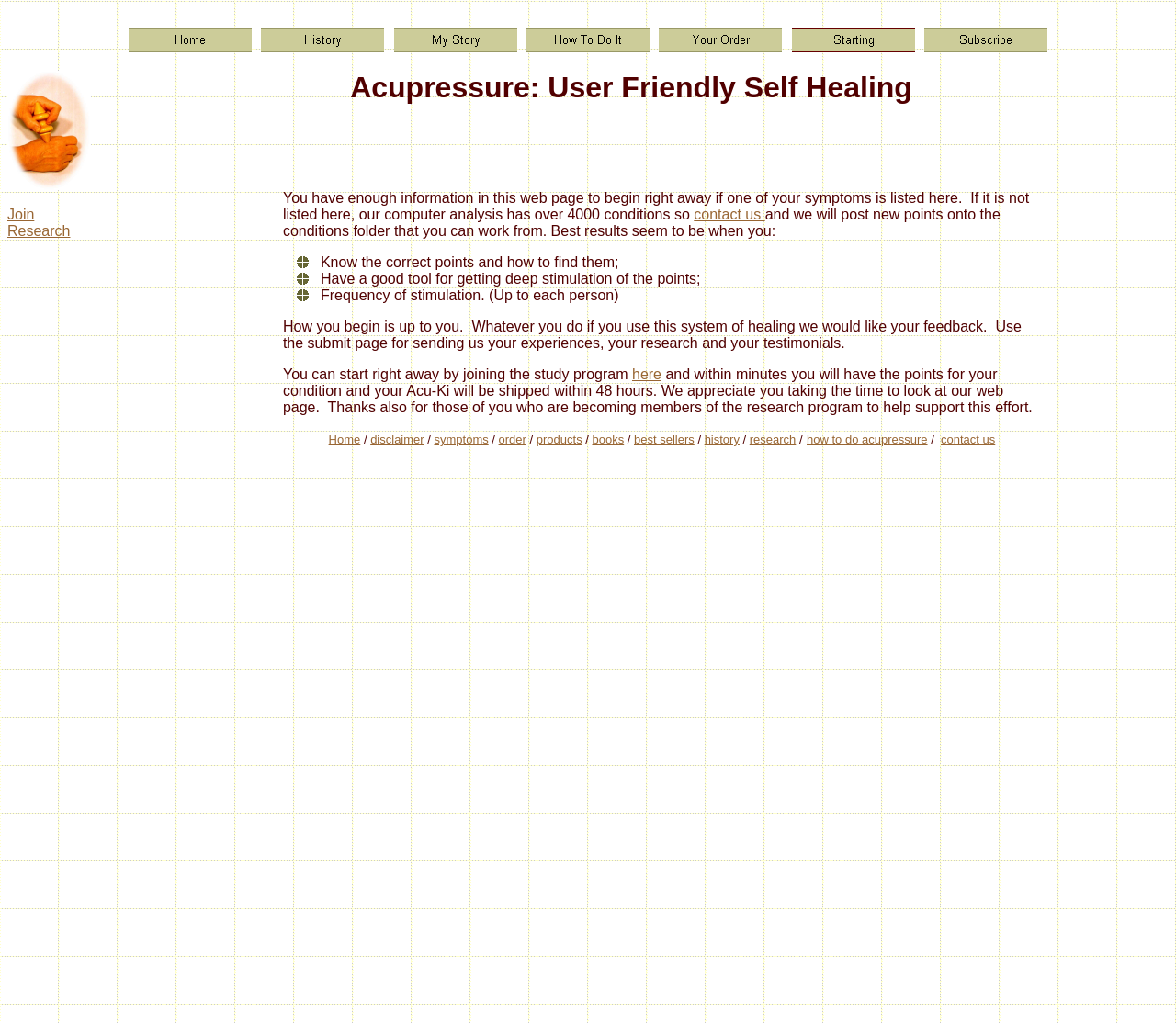Identify the bounding box coordinates of the area that should be clicked in order to complete the given instruction: "Contact us". The bounding box coordinates should be four float numbers between 0 and 1, i.e., [left, top, right, bottom].

[0.59, 0.202, 0.651, 0.217]